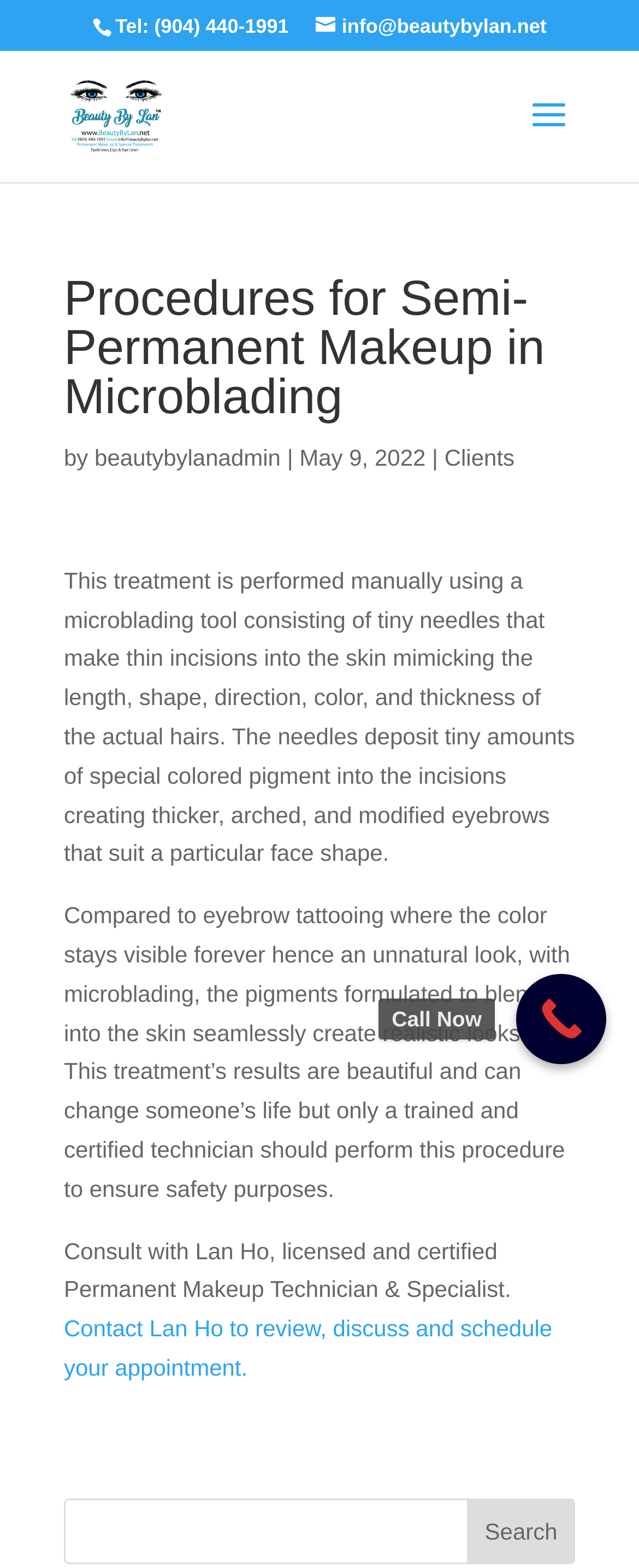Explain the webpage in detail, including its primary components.

The webpage is about procedures for semi-permanent makeup in microblading at Beauty By Lan. At the top, there is a contact information section with a phone number "Tel: (904) 440-1991" and an email address "info@beautybylan.net". Next to the email address, there is a link to the Beauty By Lan website with a corresponding logo image.

Below the contact information, there is a main article section that takes up most of the page. The article has a heading "Procedures for Semi-Permanent Makeup in Microblading" and is written by "beautybylanadmin" on "May 9, 2022". The article is divided into three paragraphs. The first paragraph explains the microblading treatment process, describing how it is performed manually using a microblading tool to create realistic-looking eyebrows. The second paragraph compares microblading to eyebrow tattooing, highlighting the benefits of microblading in creating a natural look. The third paragraph encourages readers to consult with Lan Ho, a licensed and certified Permanent Makeup Technician & Specialist, and provides a link to contact her to schedule an appointment.

At the bottom of the page, there is a search bar with a textbox and a "Search" button. On the right side of the page, there is a "Call Now" button.